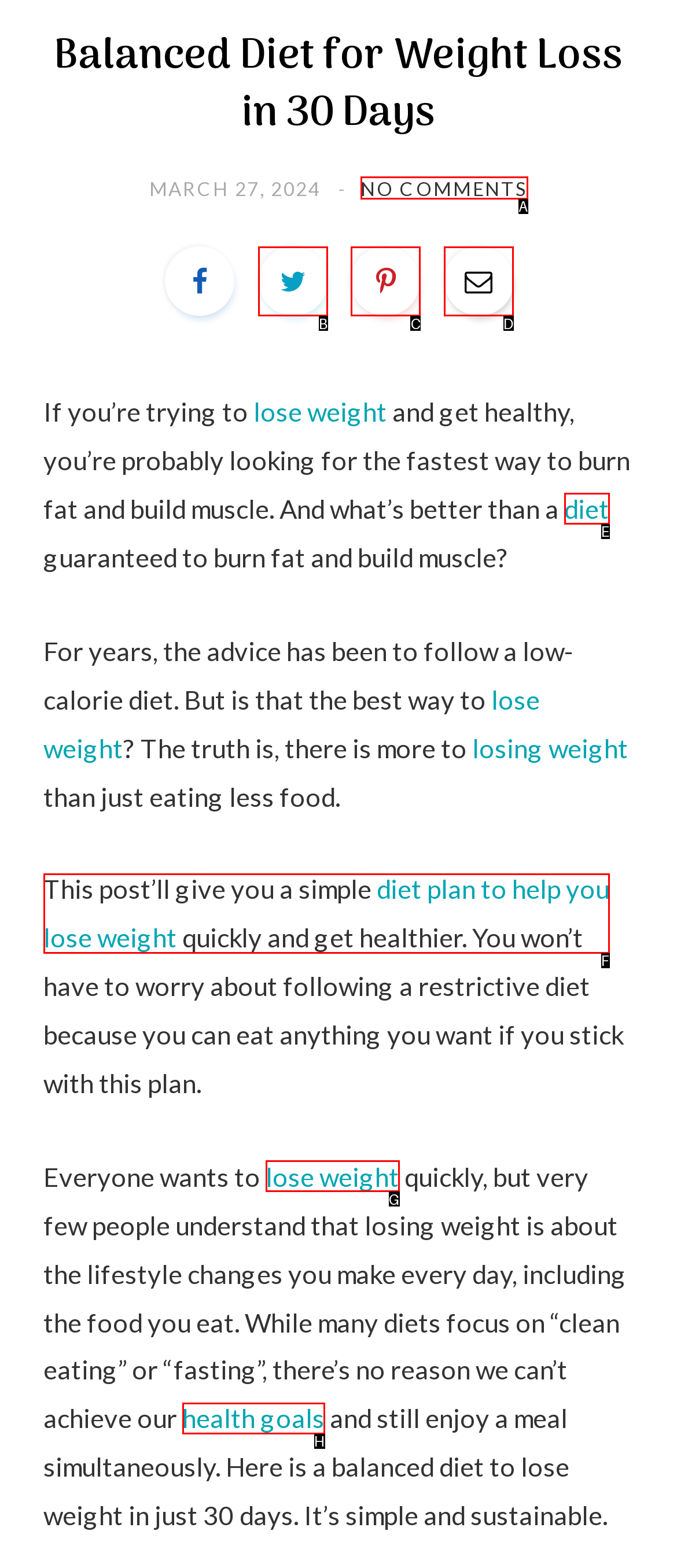Using the provided description: lose weight, select the HTML element that corresponds to it. Indicate your choice with the option's letter.

G